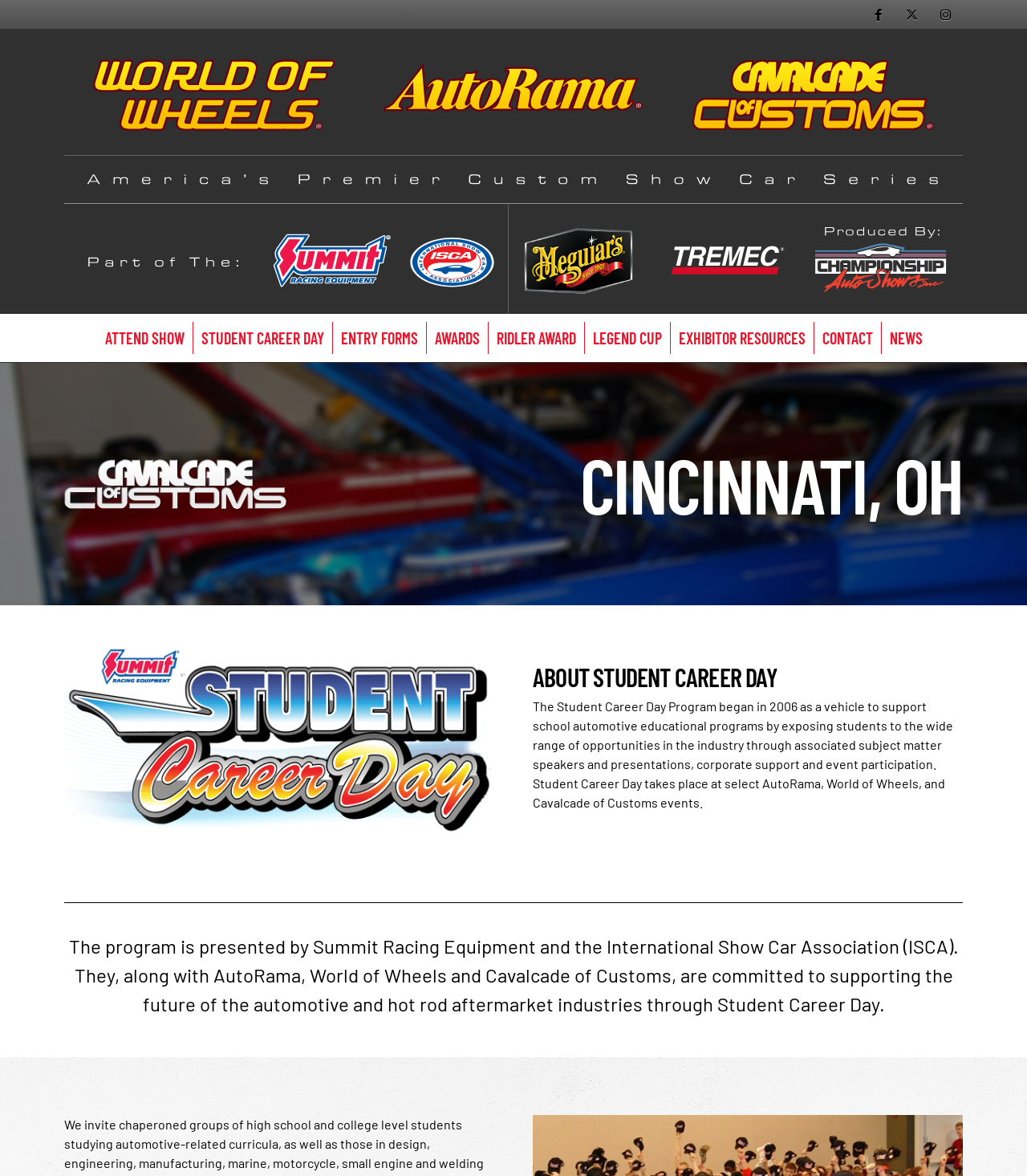Identify and provide the bounding box coordinates of the UI element described: "News". The coordinates should be formatted as [left, top, right, bottom], with each number being a float between 0 and 1.

[0.858, 0.274, 0.906, 0.301]